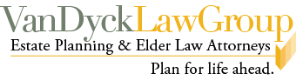By analyzing the image, answer the following question with a detailed response: What is the area of expertise of VanDyck Law Group?

The tagline 'Estate Planning & Elder Law Attorneys' beneath the firm's name emphasizes their area of expertise, which is Estate Planning and Elder Law.